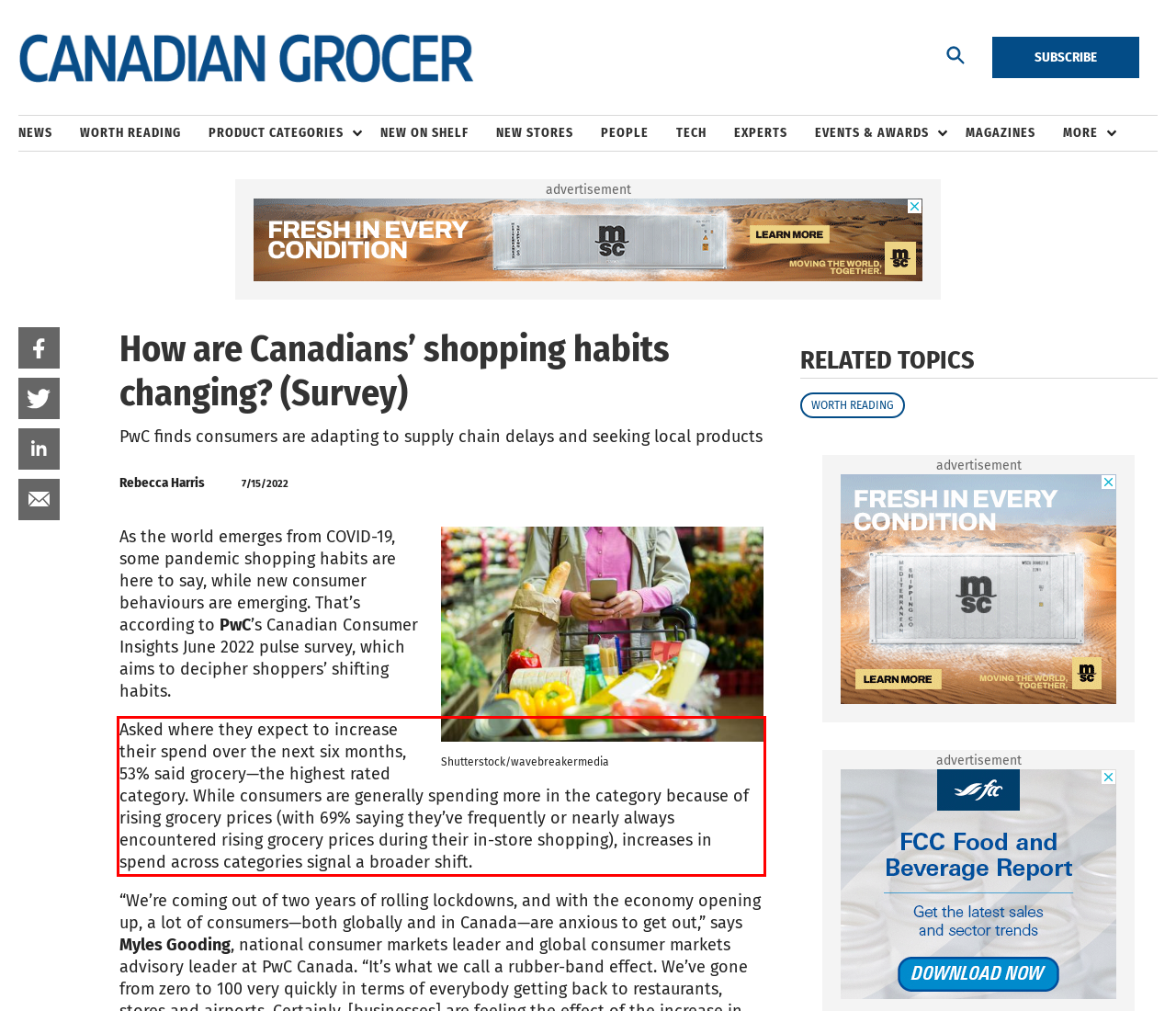You are given a webpage screenshot with a red bounding box around a UI element. Extract and generate the text inside this red bounding box.

Asked where they expect to increase their spend over the next six months, 53% said grocery—the highest rated category. While consumers are generally spending more in the category because of rising grocery prices (with 69% saying they’ve frequently or nearly always encountered rising grocery prices during their in-store shopping), increases in spend across categories signal a broader shift.